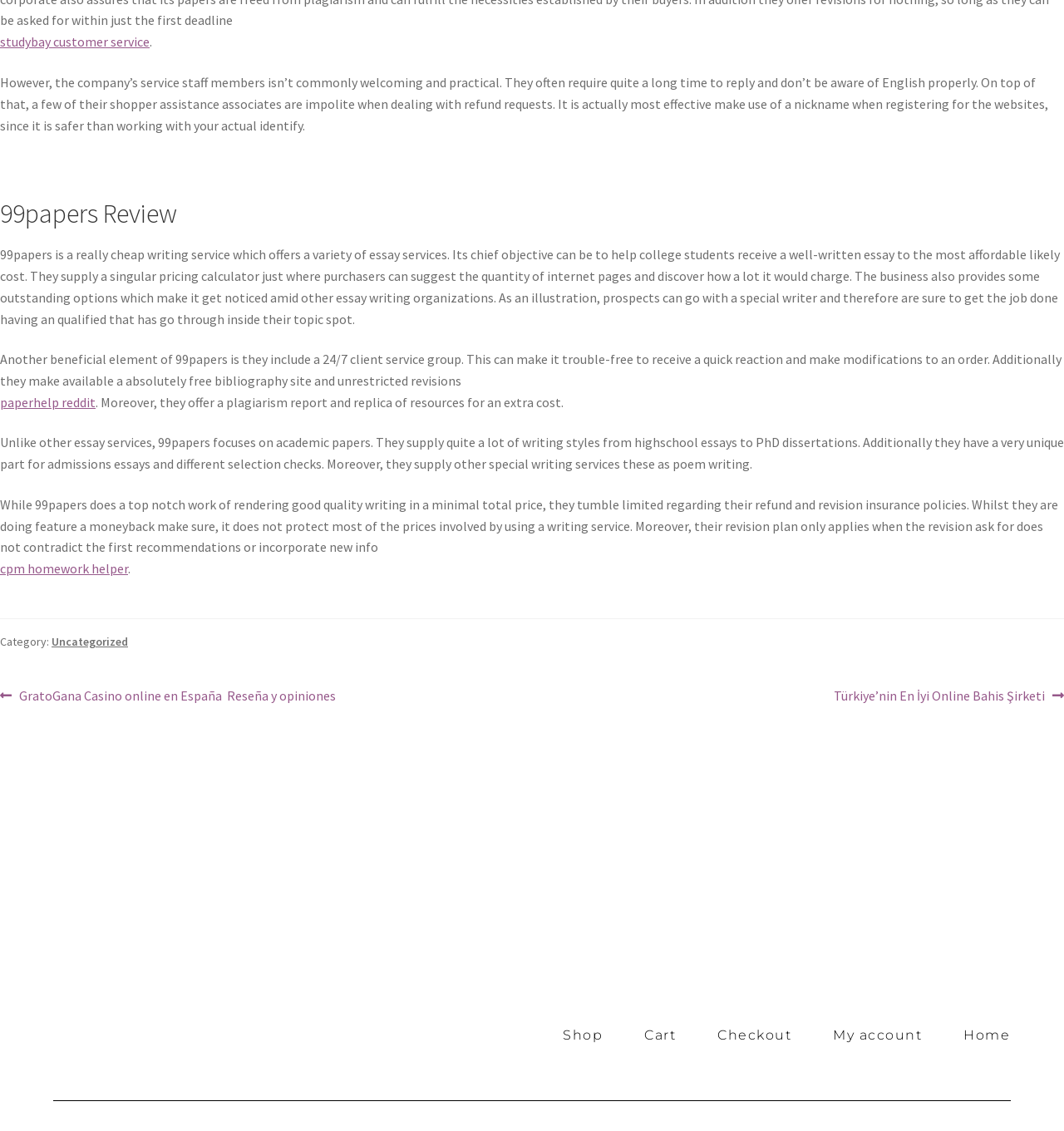Can you find the bounding box coordinates of the area I should click to execute the following instruction: "Subscribe to the newsletter"?

None